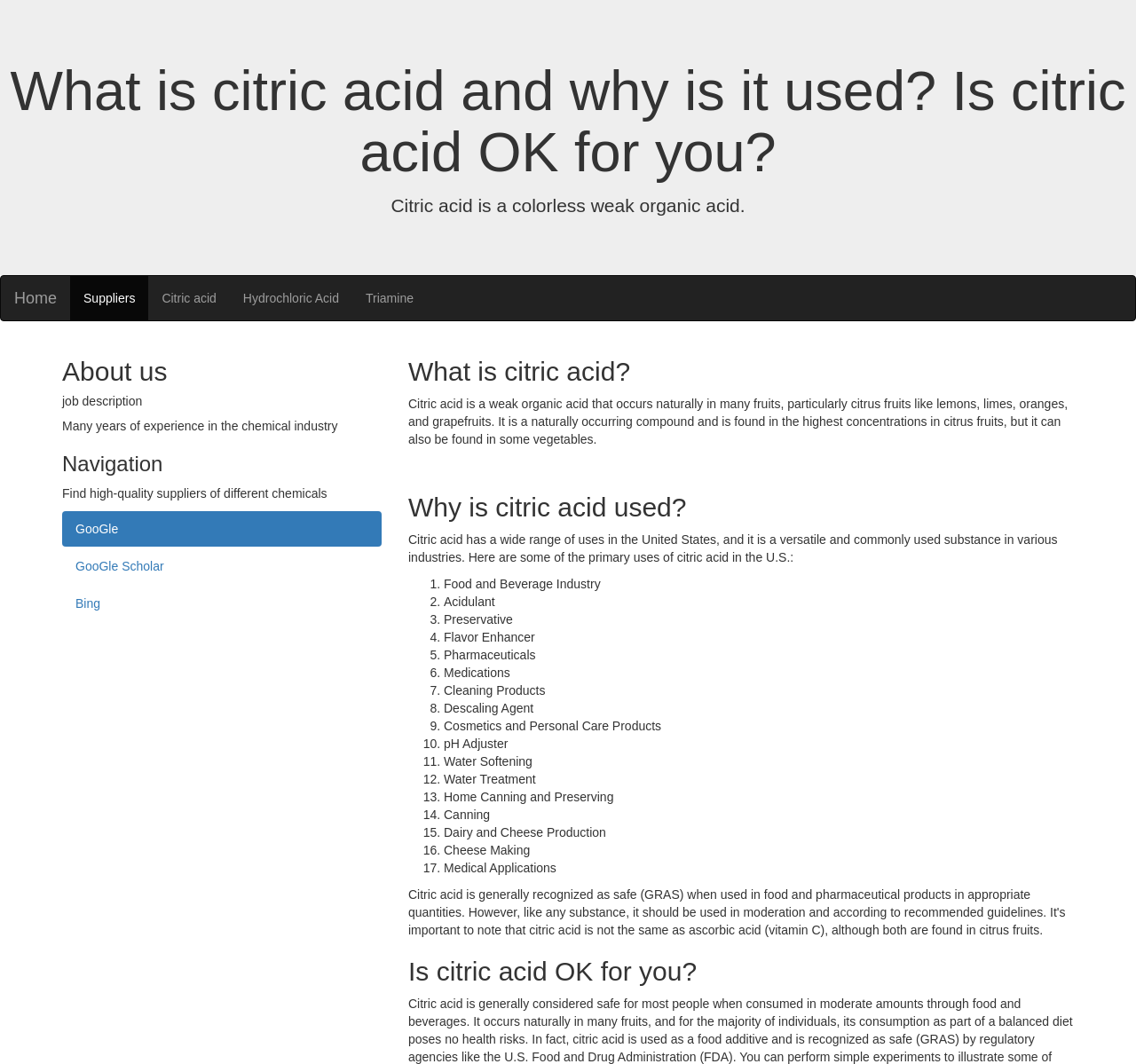What is the last use of citric acid listed on the webpage?
Please use the image to provide an in-depth answer to the question.

The webpage lists 17 different uses of citric acid, and the last one listed is medical applications.